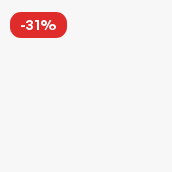Offer an in-depth caption for the image.

This image features a prominent red badge indicating a discount of **-31%**. The bold text within the badge draws attention, suggesting significant savings on a product. This visual element typically accompanies promotional items or sales, reflecting a reduced price from the original cost. The badge is likely placed near the product listing to attract potential buyers by highlighting the value they can gain.